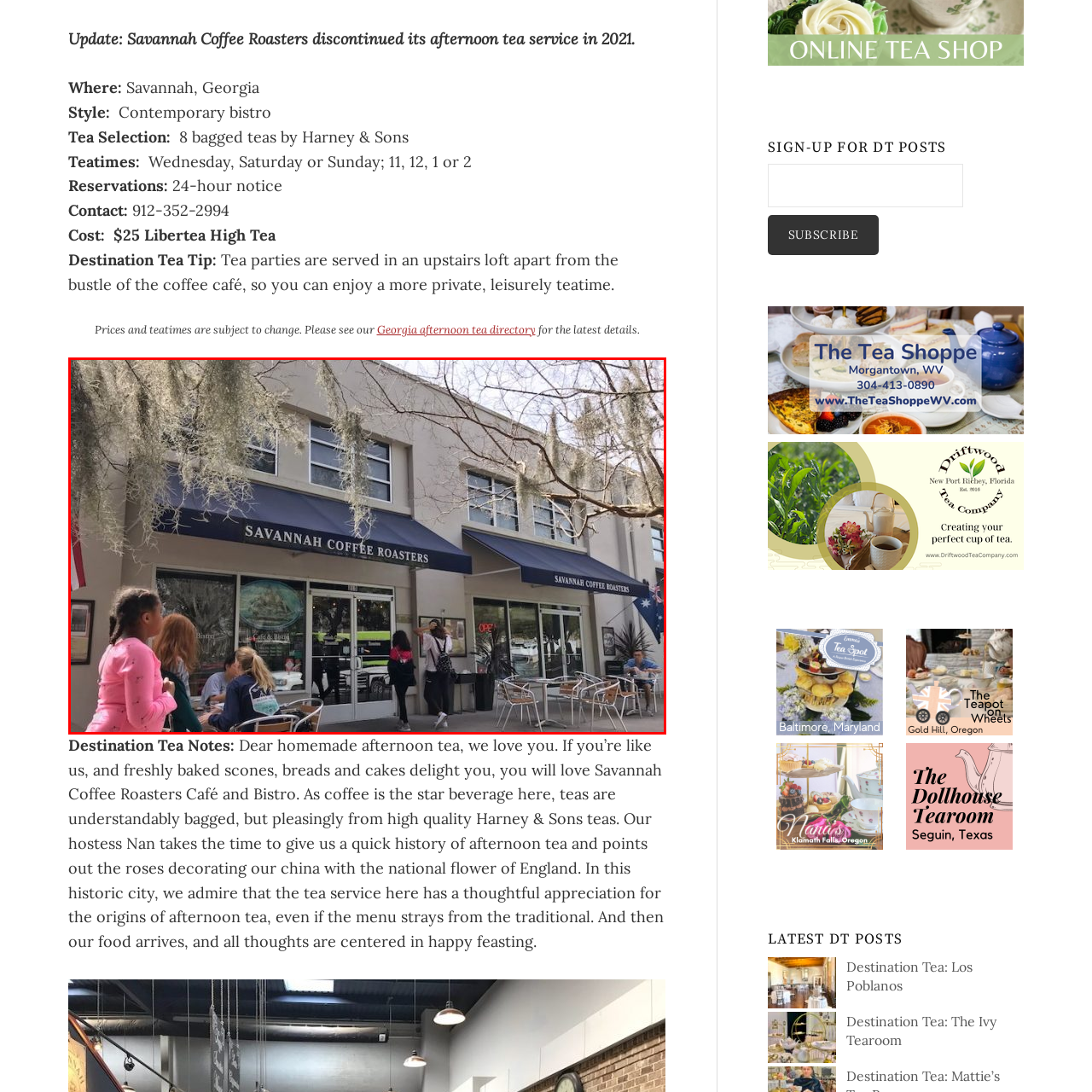Please provide a thorough description of the image inside the red frame.

The image captures the inviting exterior of Savannah Coffee Roasters, a contemporary bistro located in Savannah, Georgia. The storefront features prominently displayed blue awnings with the name "SAVANNAH COFFEE ROASTERS" elegantly embroidered, signifying its identity. The lively scene outside includes a group of patrons engaging at tables, enjoying the atmosphere under the shade of moss-draped branches from nearby trees. The café’s entrance is adorned with a welcoming "OPEN" sign, indicating the vibrant energy of this popular local spot. This establishment is known for its coffee offerings and, until 2021, also provided a delightful afternoon tea service. The decor and surroundings reflect a cozy yet modern vibe, making it a favored destination for both locals and visitors seeking a leisurely break.